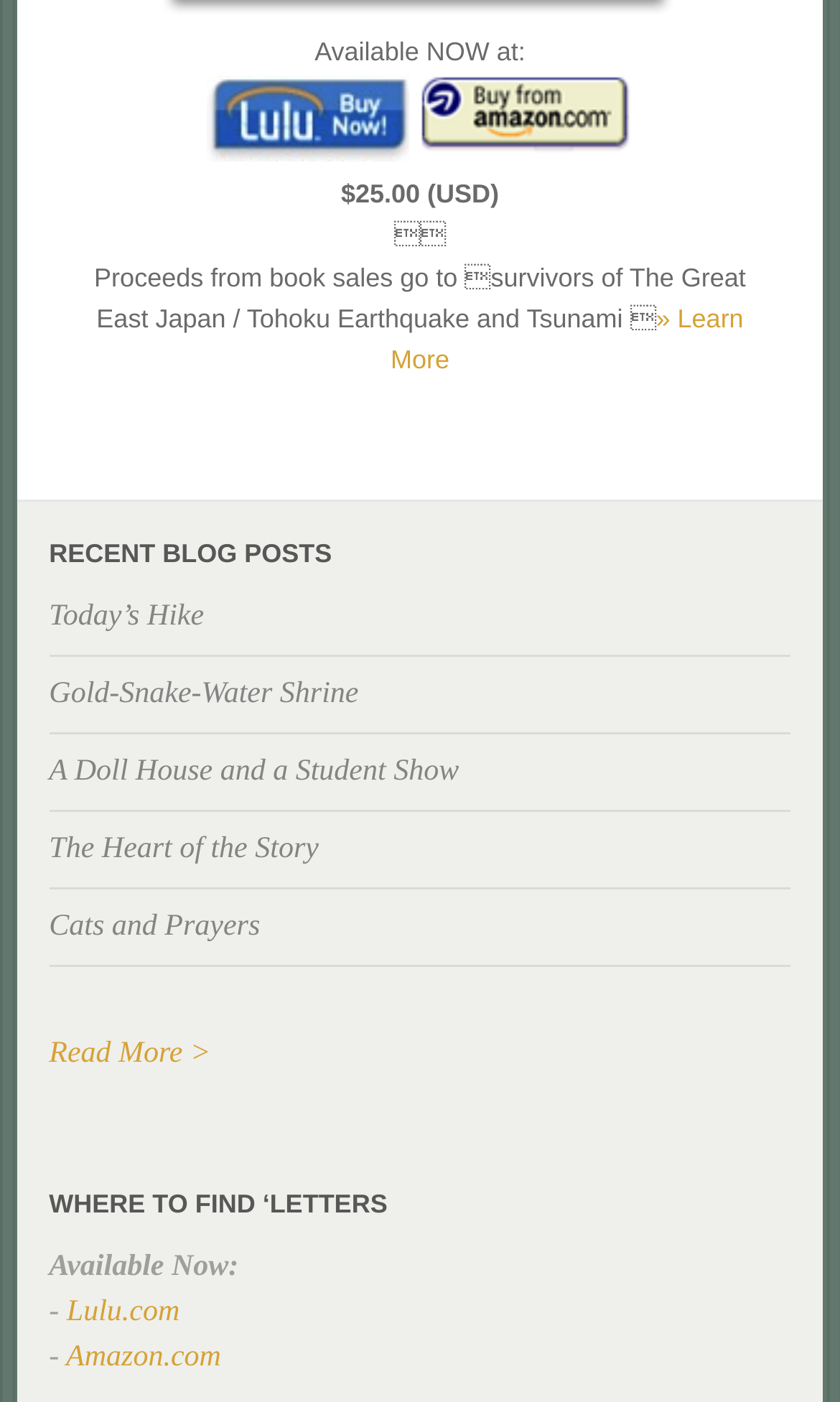Calculate the bounding box coordinates of the UI element given the description: "The Heart of the Story".

[0.058, 0.595, 0.379, 0.618]